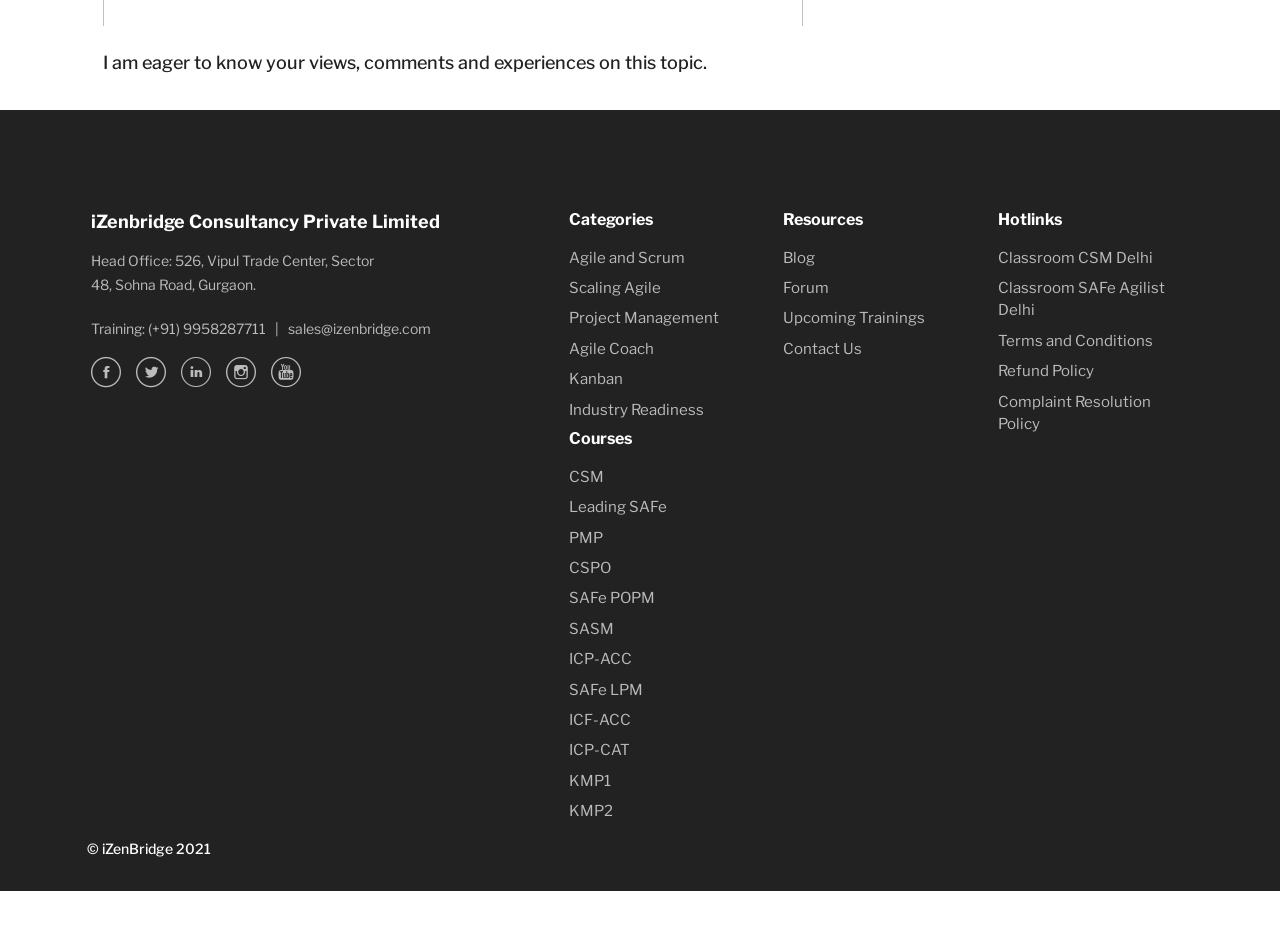What is the company name?
Based on the screenshot, answer the question with a single word or phrase.

iZenbridge Consultancy Private Limited